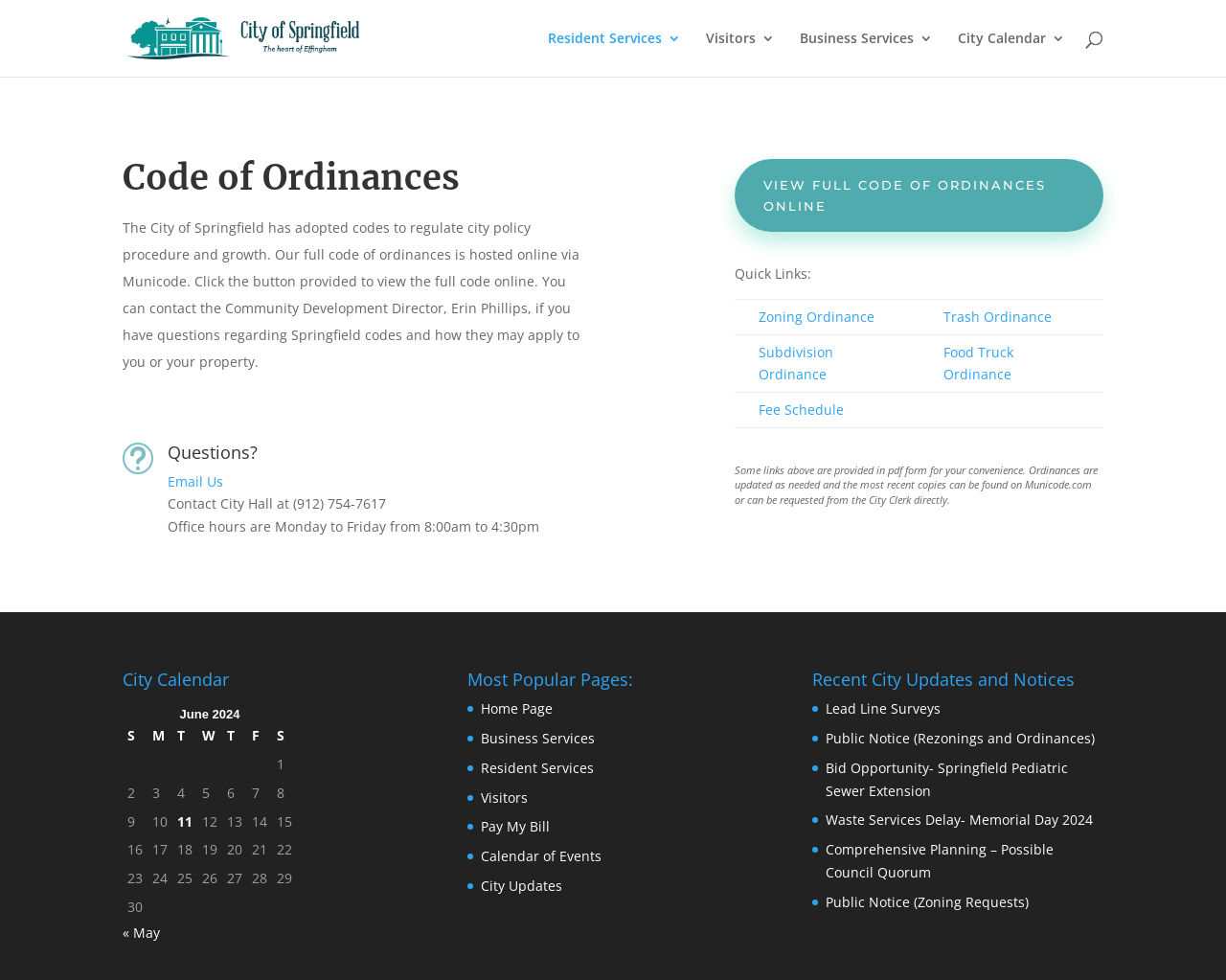Provide the bounding box coordinates, formatted as (top-left x, top-left y, bottom-right x, bottom-right y), with all values being floating point numbers between 0 and 1. Identify the bounding box of the UI element that matches the description: Subdivision Ordinance

[0.619, 0.35, 0.68, 0.391]